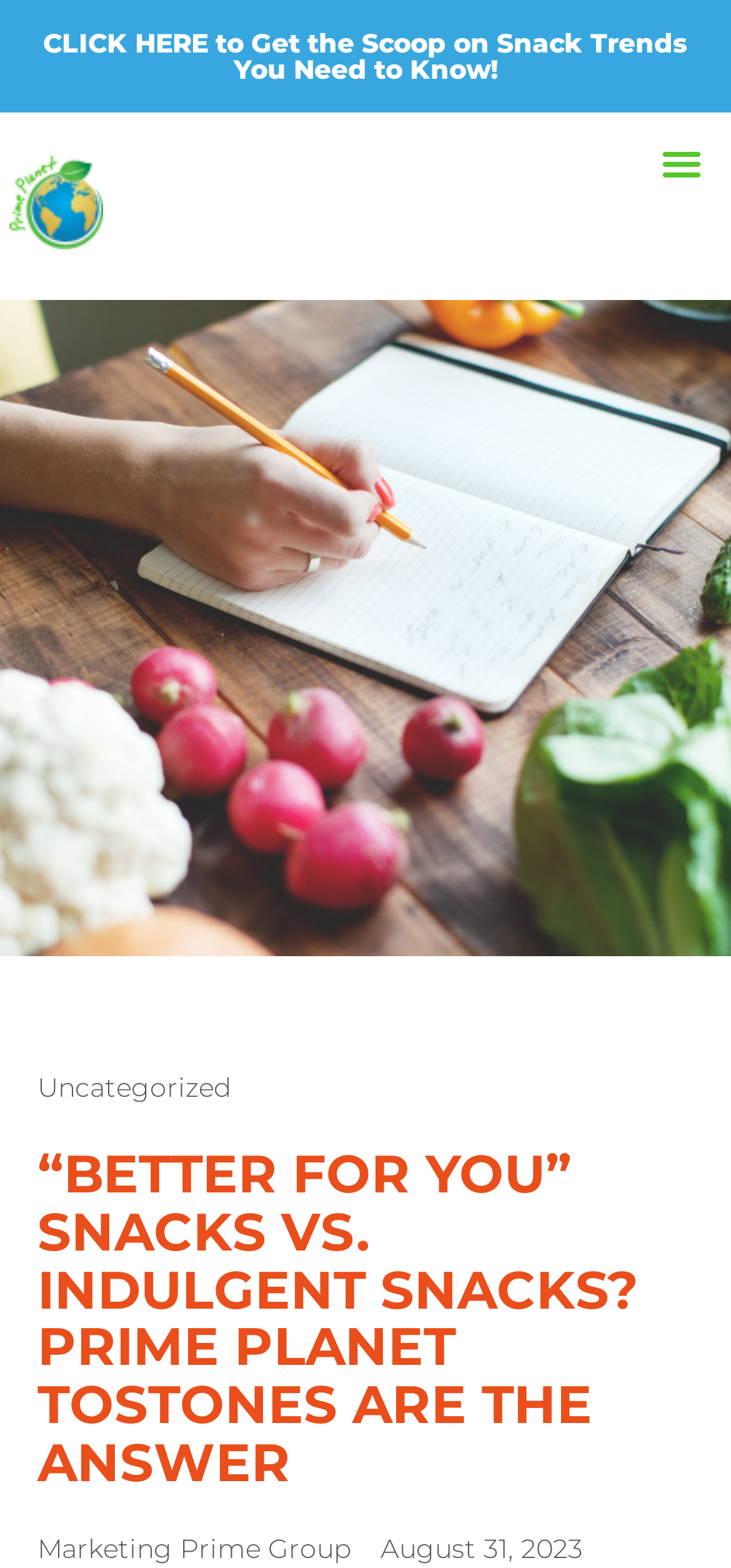Determine the main headline from the webpage and extract its text.

“BETTER FOR YOU” SNACKS VS. INDULGENT SNACKS? PRIME PLANET TOSTONES ARE THE ANSWER